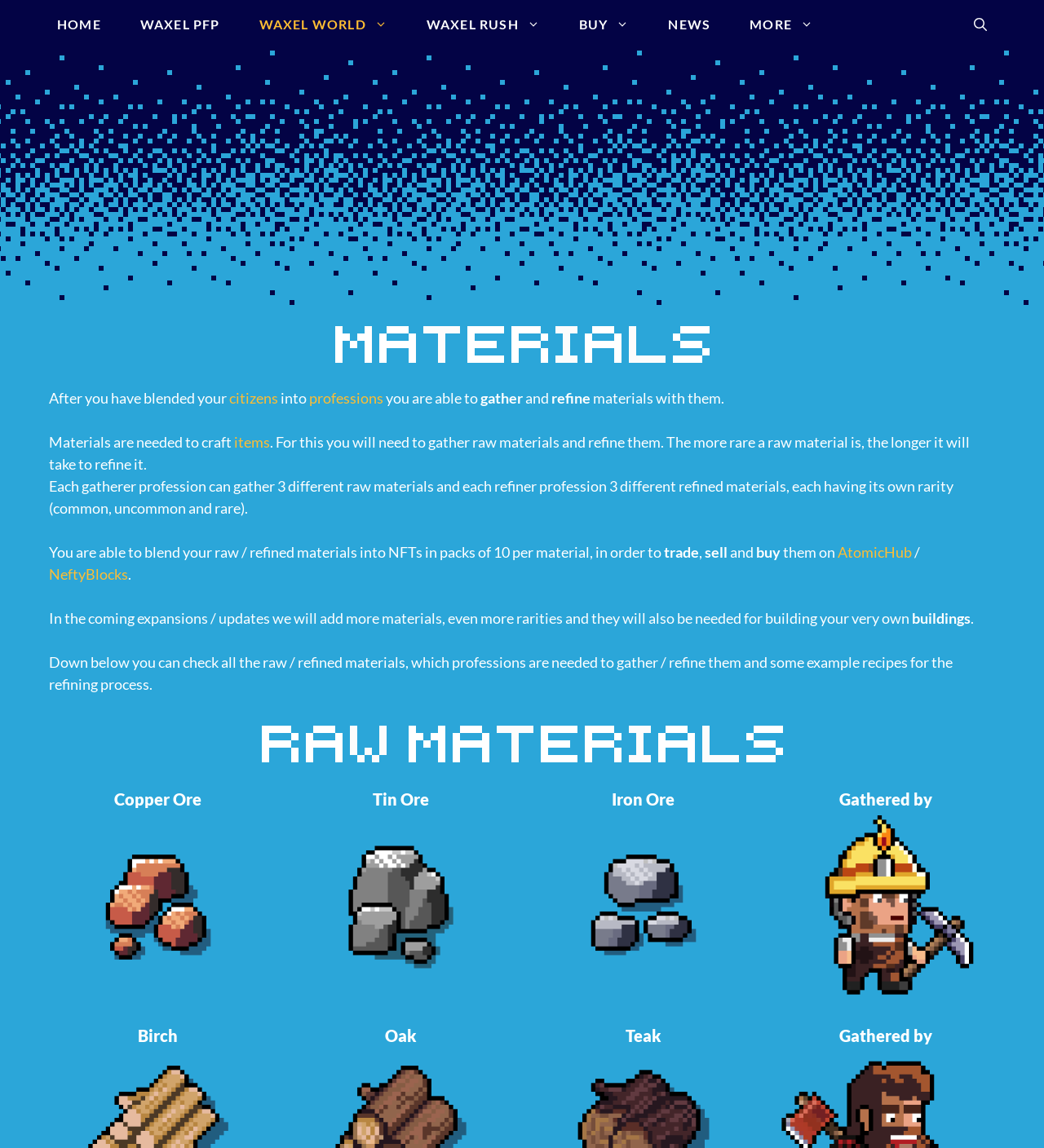Please indicate the bounding box coordinates of the element's region to be clicked to achieve the instruction: "Click on HOME". Provide the coordinates as four float numbers between 0 and 1, i.e., [left, top, right, bottom].

[0.036, 0.0, 0.115, 0.043]